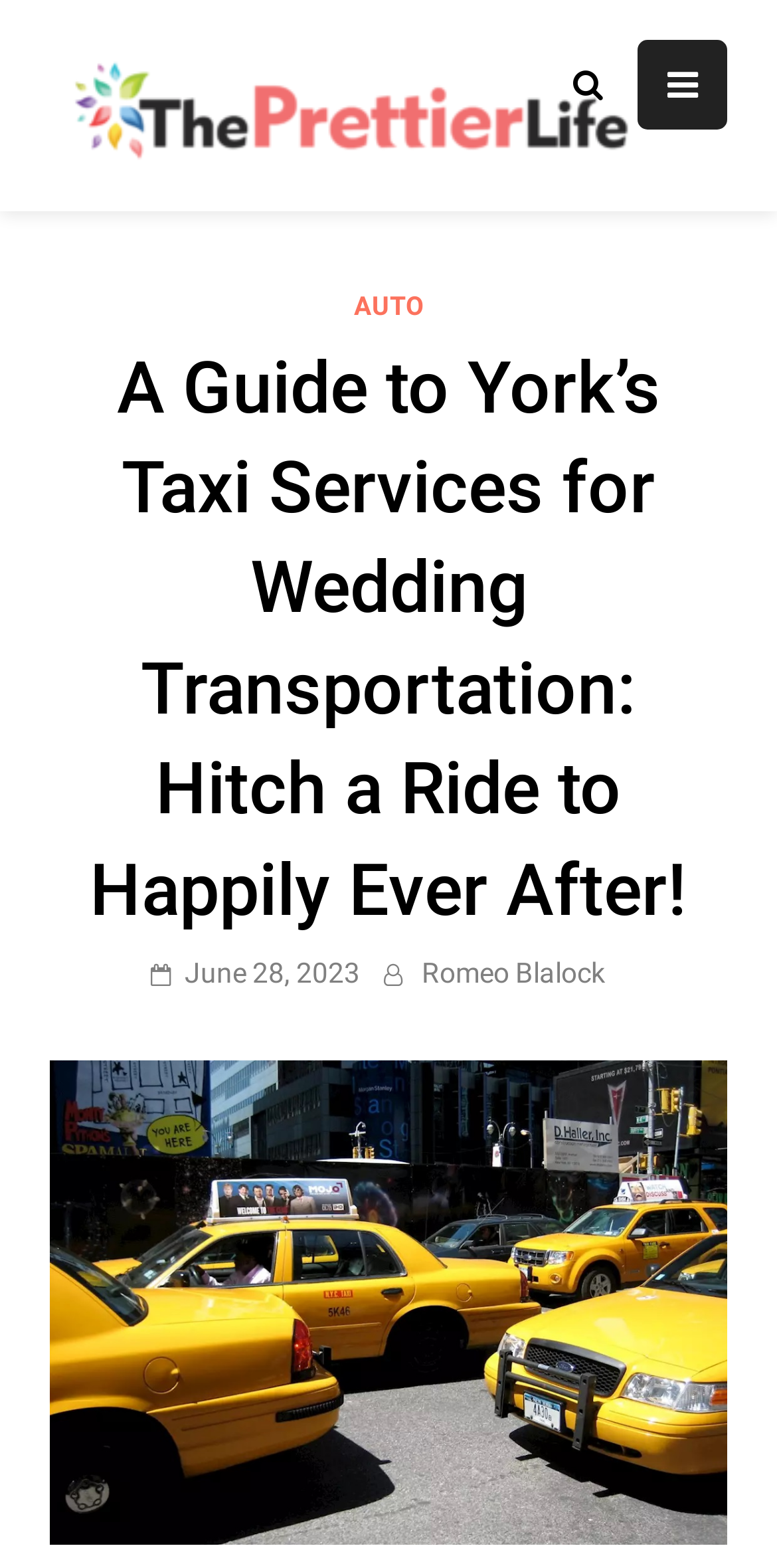Using the description "Romeo Blalock", locate and provide the bounding box of the UI element.

[0.542, 0.61, 0.778, 0.63]